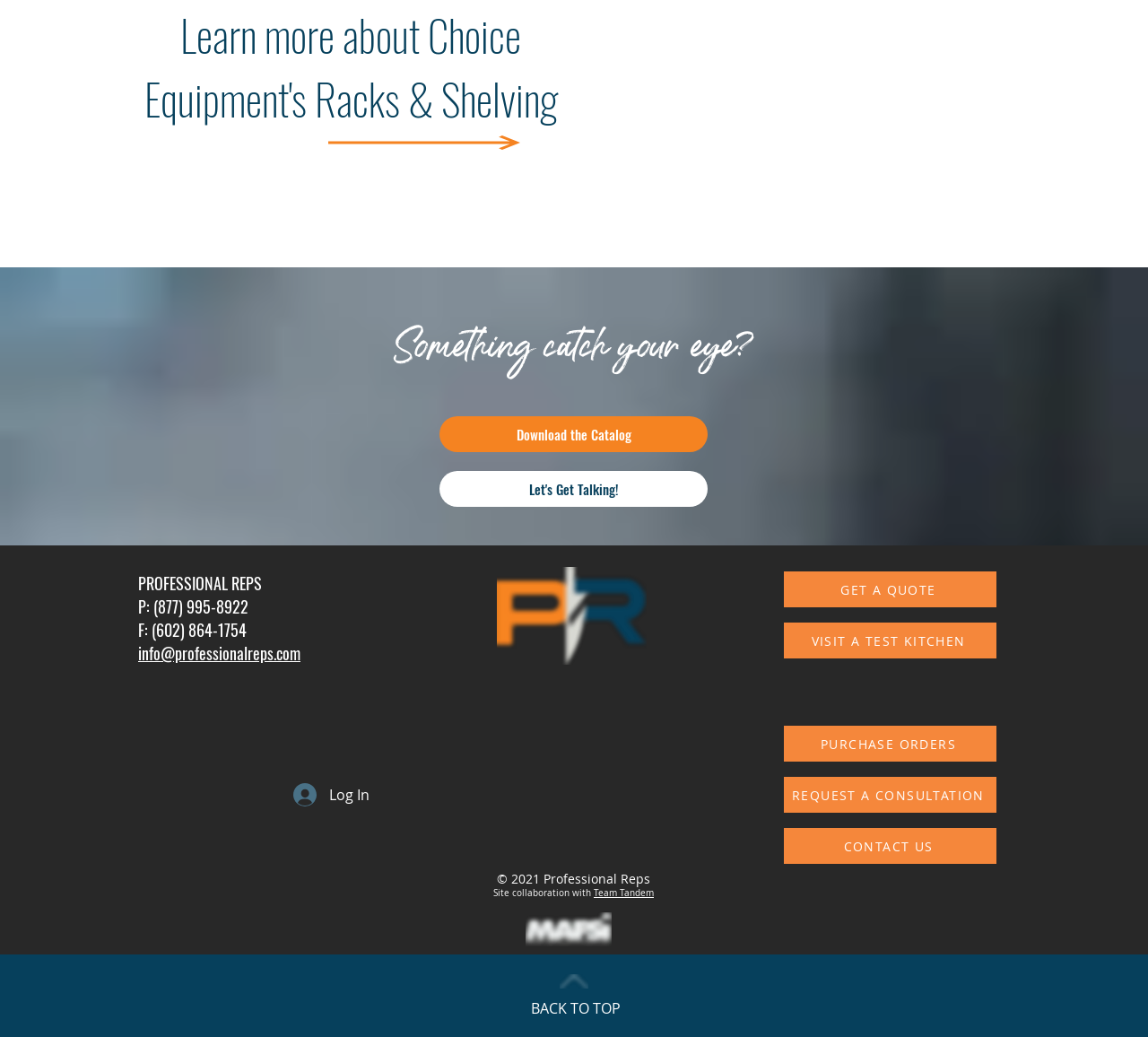How many social media links are present in the Social Bar?
Provide an in-depth answer to the question, covering all aspects.

The Social Bar section contains four social media links, namely Facebook, Instagram, LinkedIn, and YouTube, which can be inferred from the link descriptions and their bounding box coordinates.